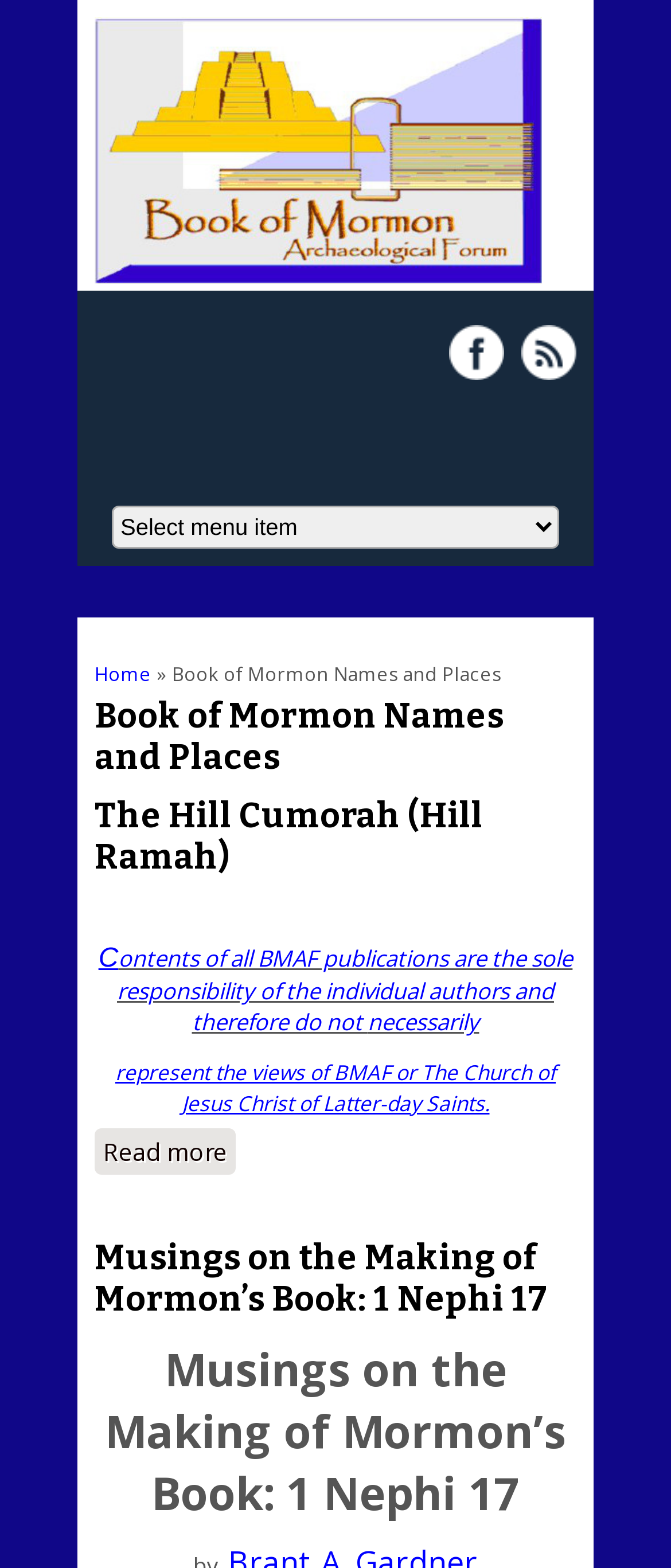Could you determine the bounding box coordinates of the clickable element to complete the instruction: "select an option from the combobox"? Provide the coordinates as four float numbers between 0 and 1, i.e., [left, top, right, bottom].

[0.167, 0.322, 0.833, 0.349]